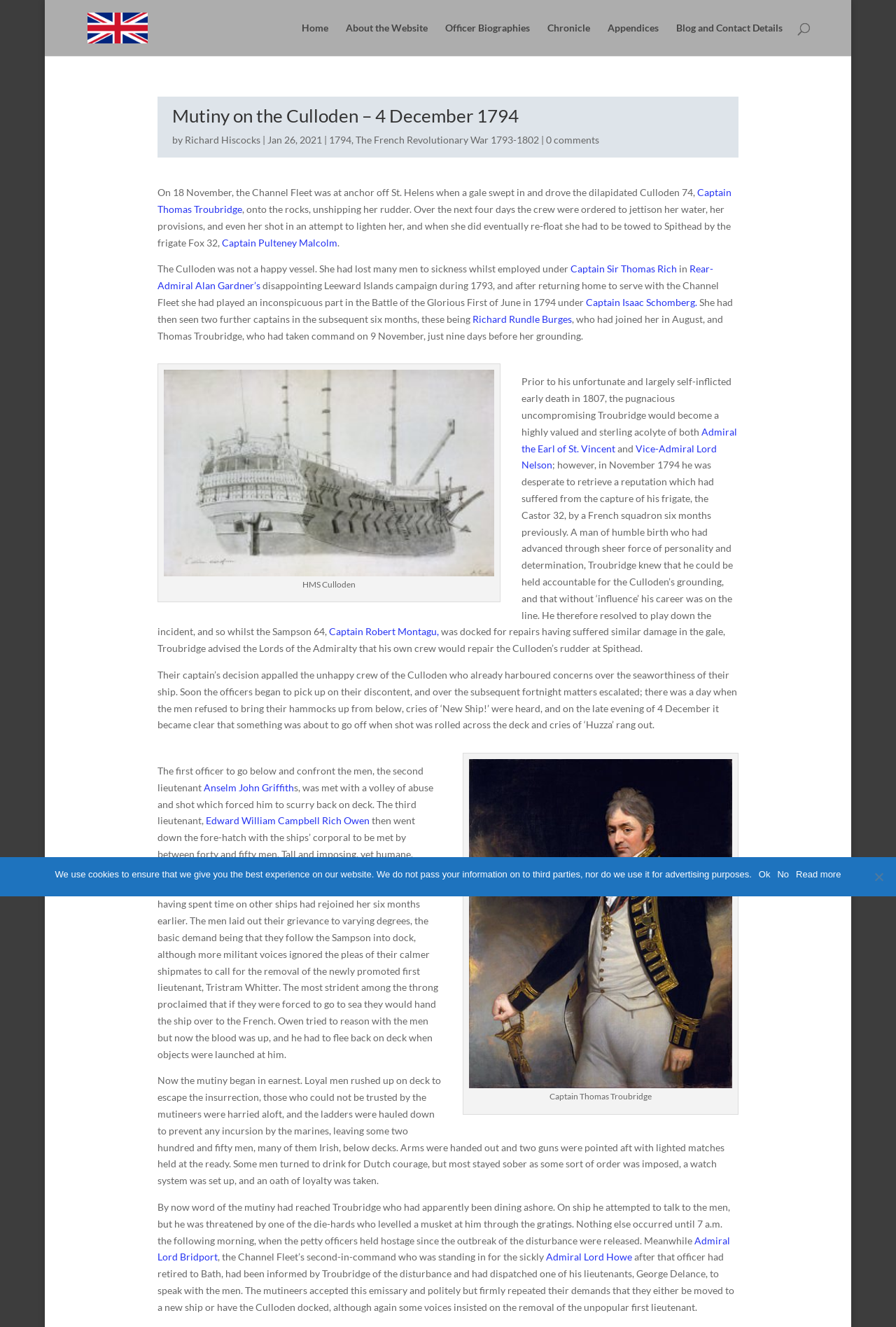Provide an in-depth caption for the webpage.

The webpage is about the Mutiny on the Culloden, which occurred on December 4, 1794. At the top of the page, there is a navigation menu with links to "Home", "About the Website", "Officer Biographies", "Chronicle", "Appendices", and "Blog and Contact Details". Below the navigation menu, there is a search bar.

The main content of the page is divided into several sections. The first section has a heading "Mutiny on the Culloden – 4 December 1794" and is written by Richard Hiscocks. The section provides a brief introduction to the mutiny and mentions that it will be discussed in more detail later.

The next section describes the events leading up to the mutiny. It explains that the Culloden, a 74-gun ship, was damaged in a gale and had to be towed to Spithead by the frigate Fox 32. The crew was unhappy with the ship's condition and the captain's decision to repair the rudder at Spithead instead of docking the ship for repairs.

The following sections provide a detailed account of the mutiny, including the events that escalated the situation, the role of the officers, and the demands of the mutineers. There are also links to other relevant articles and biographies of the officers involved.

Throughout the page, there are several images, including one of the HMS Culloden and one of Captain Thomas Troubridge. There is also a cookie notice dialog at the bottom of the page, which informs users about the website's cookie policy.

Overall, the webpage provides a detailed and informative account of the Mutiny on the Culloden, with links to additional resources and images to support the text.